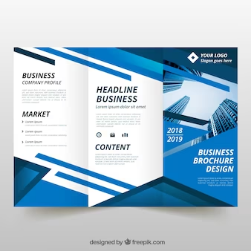Create a detailed narrative of what is happening in the image.

This image showcases a modern business brochure design, visually appealing with a sleek layout and a contemporary color scheme featuring shades of blue. The brochure's outer panels highlight key sections labeled "Business," "Market," and "Content," indicating areas where companies can provide important information. The center panel is marked with a prominent heading "Headline Business," suggesting a focus on essential messaging. 

In the background, there are images of skyscrapers, enhancing the professional aesthetic and evoking themes of growth and success in the business sector. The design includes placeholders for branding, offering space for a logo at the top right, with the years "2018" and "2019" noted, likely indicating the relevance of the brochure for those periods. This artwork is ideal for businesses aiming to present polished and effective marketing materials.